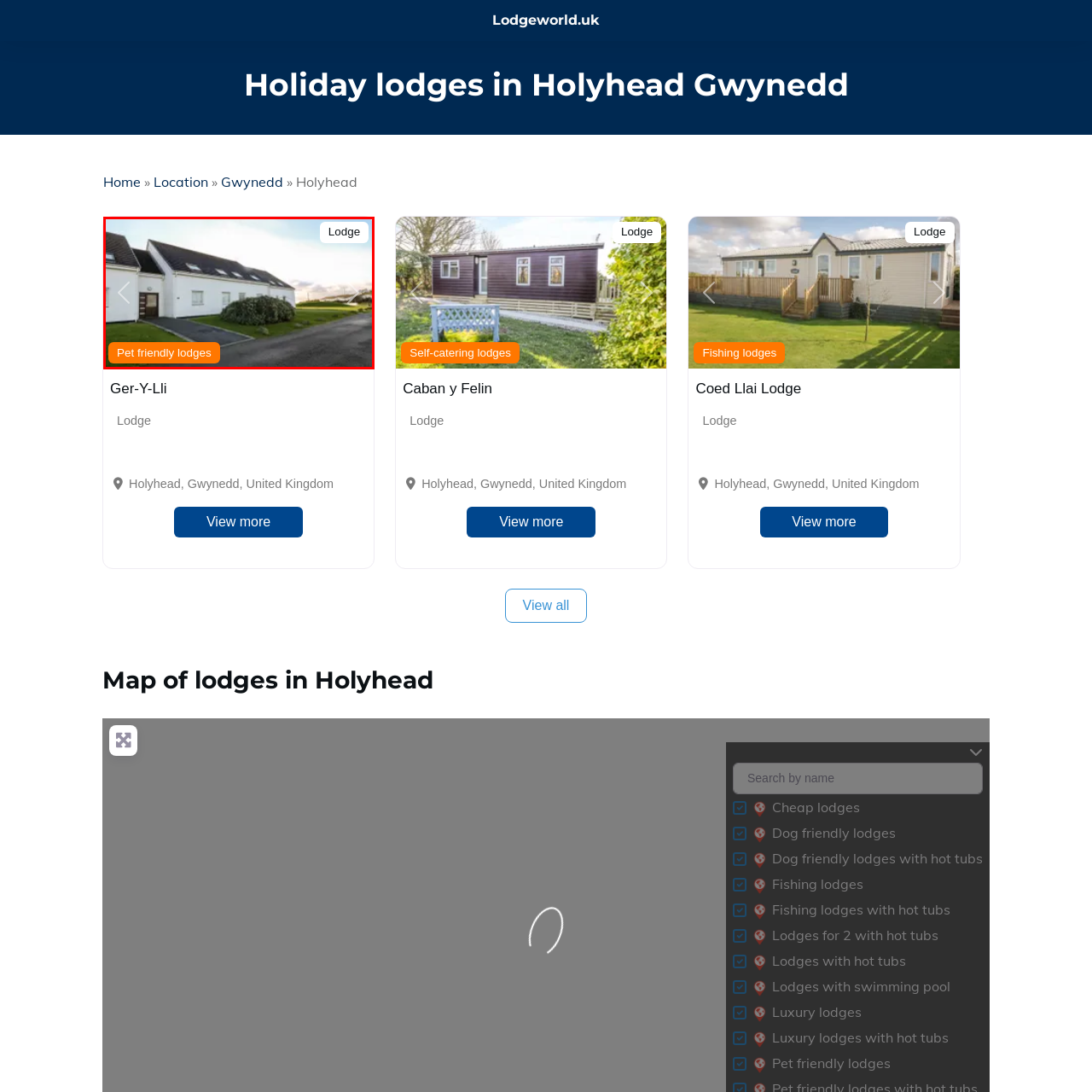Offer a detailed account of the image that is framed by the red bounding box.

The image showcases a charming lodge, characterized by its white exterior and modern architecture, nestled in a picturesque setting. The building features a welcoming entrance, flanked by well-manicured greenery and expansive lawns. Wispy clouds float across the blue sky, creating a serene atmosphere that enhances the lodge's inviting appeal. 

Prominently displayed in the foreground is a vibrant orange label, indicating that this is a "Pet friendly lodge," inviting guests traveling with pets to consider this accommodation option. Additionally, a button labeled "Lodge" suggests further information or navigation related to this particular lodging choice. The overall ambiance of the image conveys a perfect blend of comfort and nature, making it an ideal getaway for families, pet owners, or anyone looking to enjoy a tranquil retreat in Holyhead, Gwynedd.